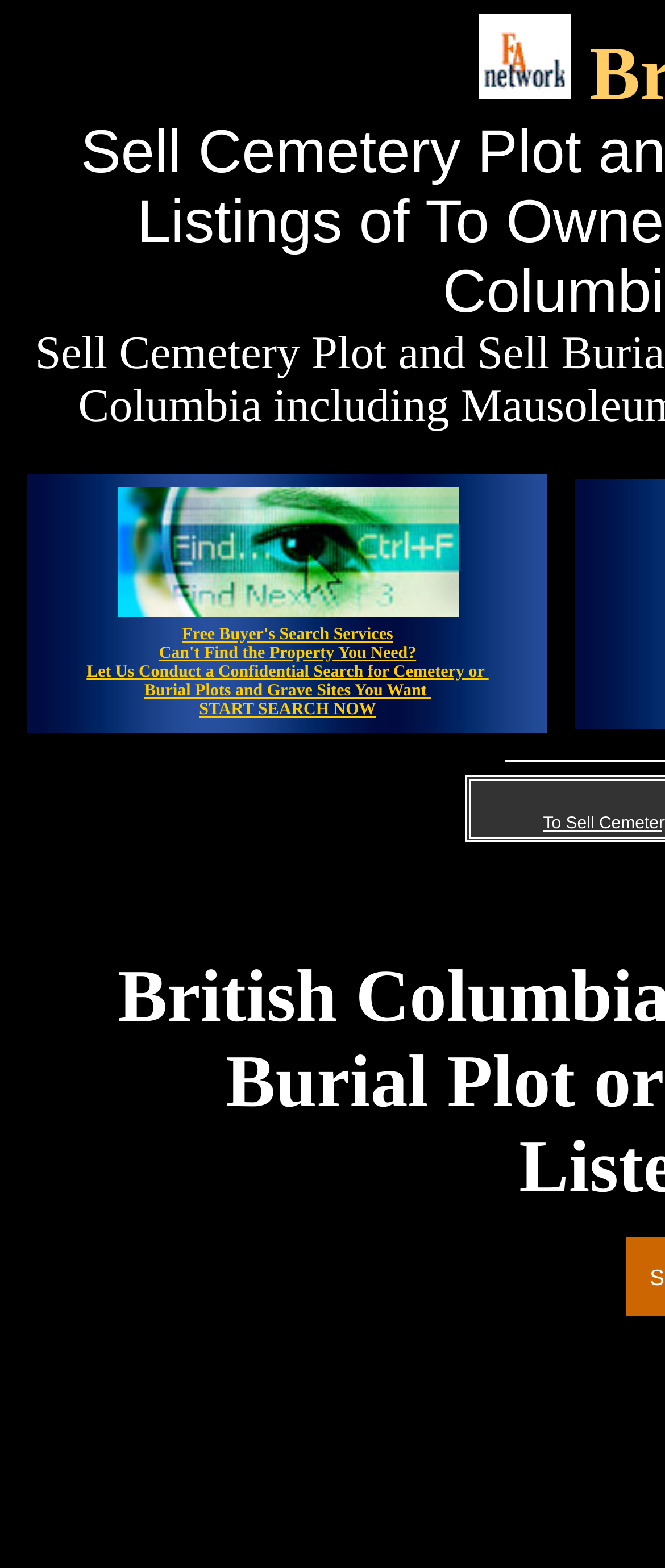Please answer the following question using a single word or phrase: 
How many columns are in the table in the 'Free Buyers Search' section?

One